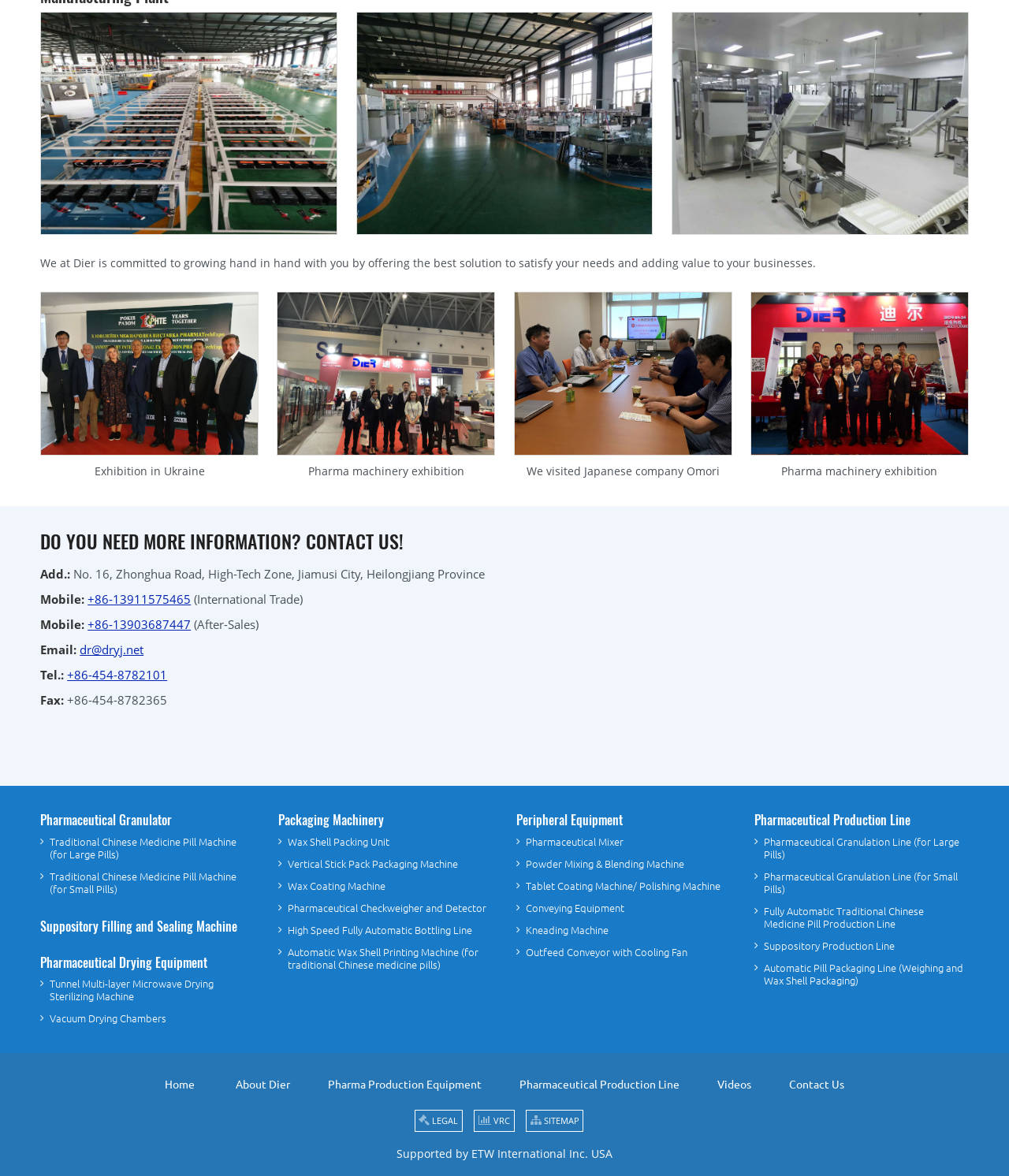Identify the bounding box for the given UI element using the description provided. Coordinates should be in the format (top-left x, top-left y, bottom-right x, bottom-right y) and must be between 0 and 1. Here is the description: alt="About Dier"

[0.744, 0.248, 0.96, 0.387]